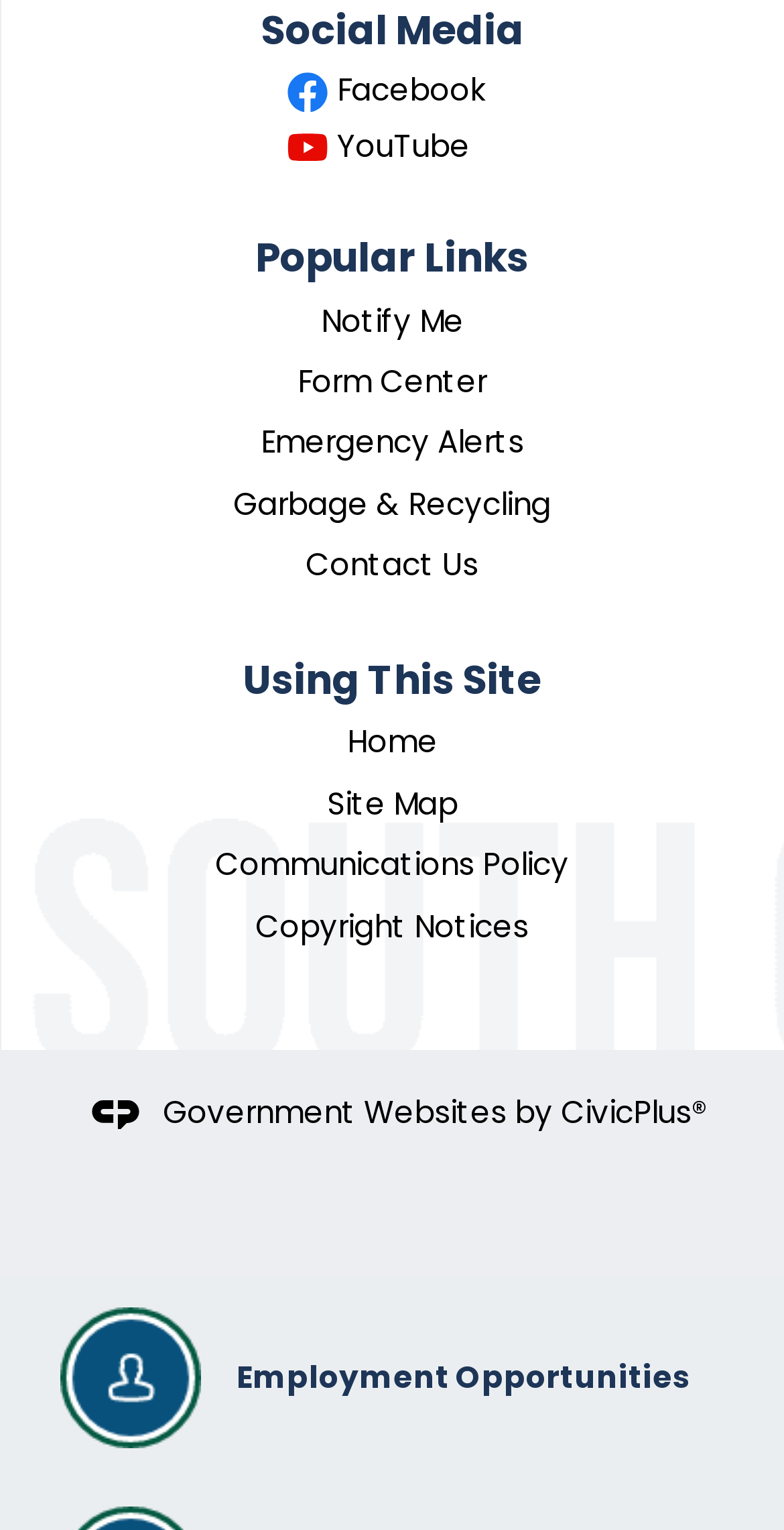Identify the bounding box coordinates of the HTML element based on this description: "Garbage & Recycling".

[0.297, 0.315, 0.703, 0.343]